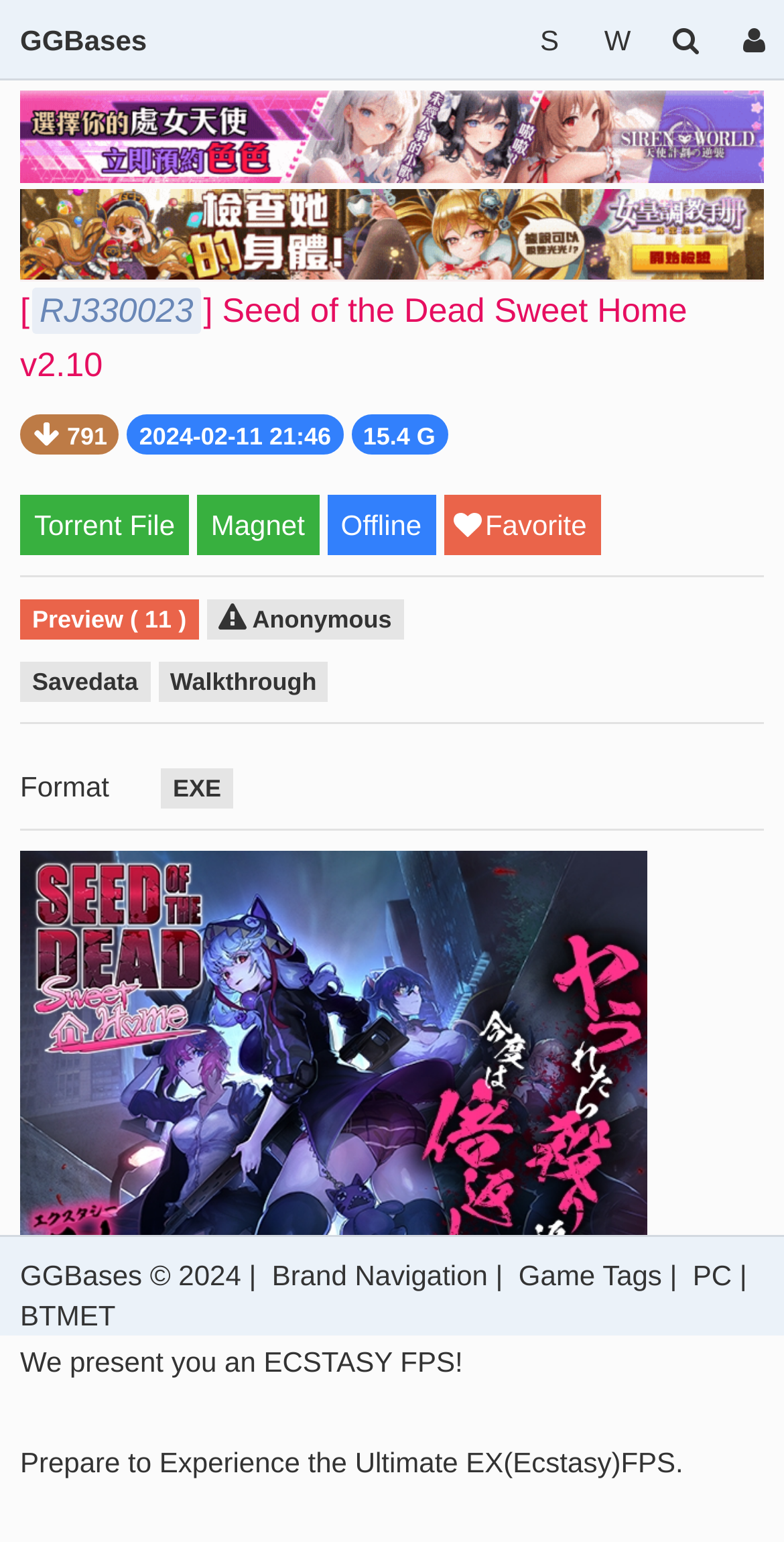Is there a walkthrough available for the game?
Provide a one-word or short-phrase answer based on the image.

Yes